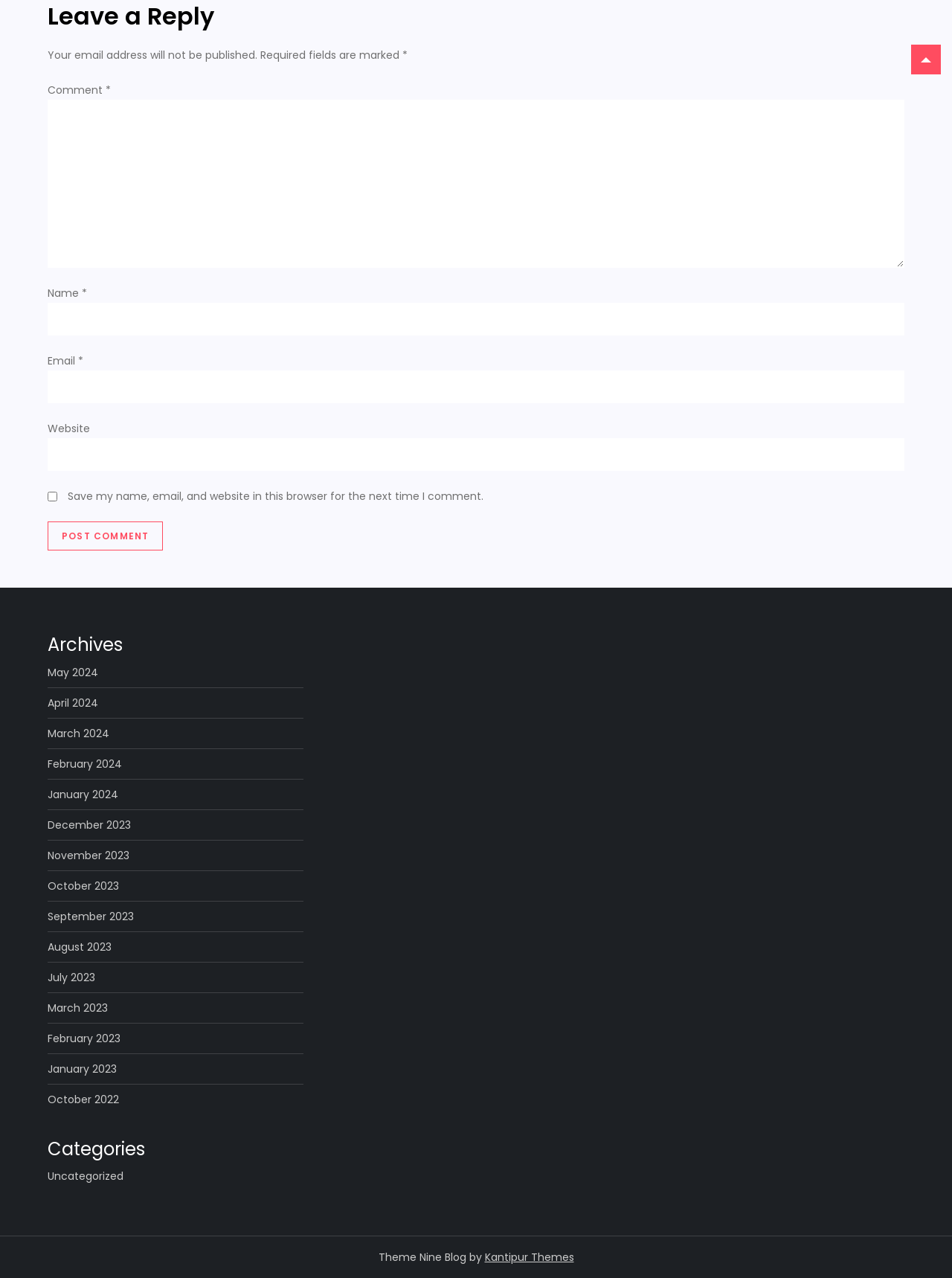Predict the bounding box coordinates for the UI element described as: "name="submit" value="Post Comment"". The coordinates should be four float numbers between 0 and 1, presented as [left, top, right, bottom].

[0.05, 0.408, 0.171, 0.431]